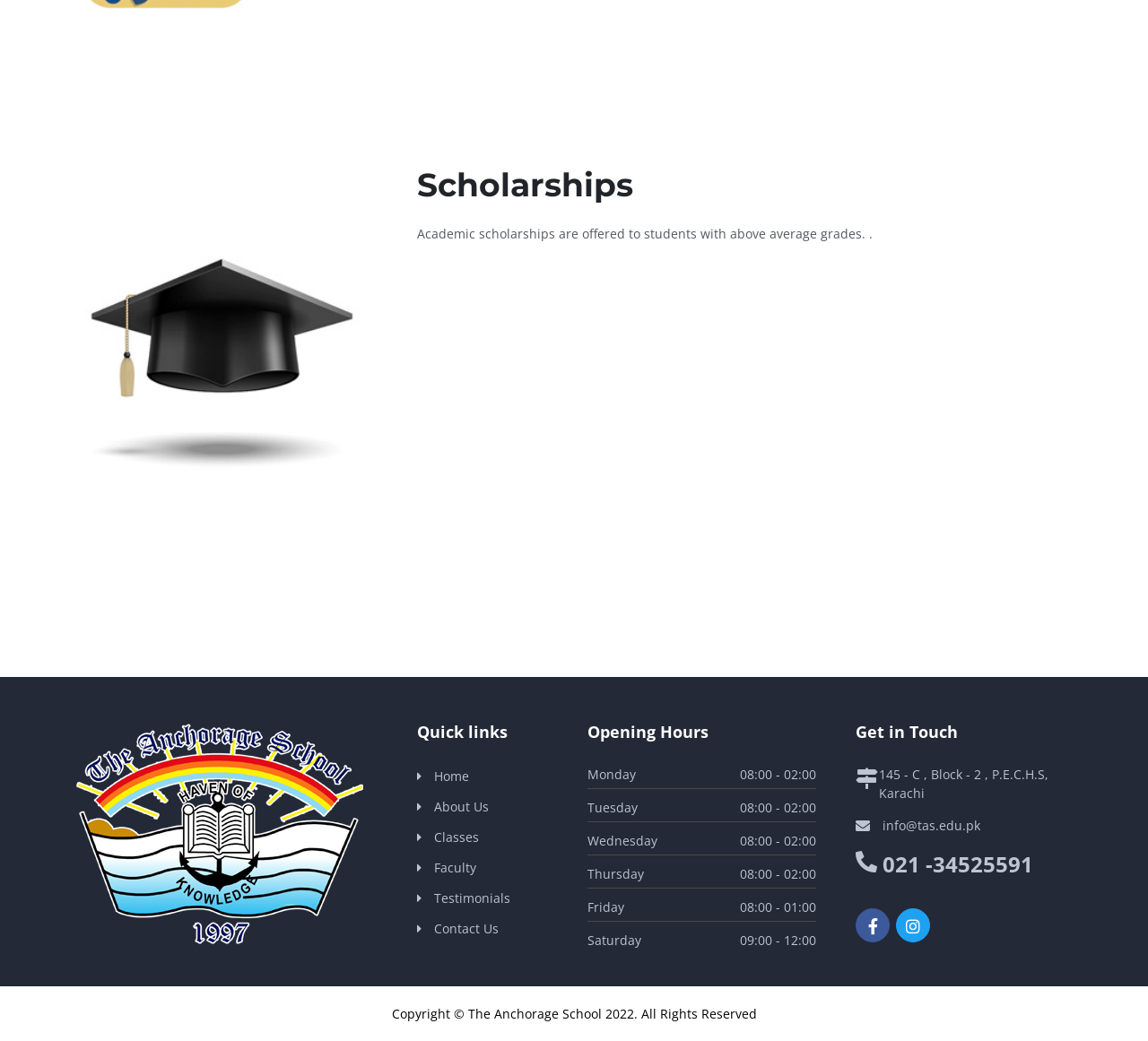Provide the bounding box coordinates for the UI element that is described as: "About Us".

[0.378, 0.766, 0.426, 0.783]